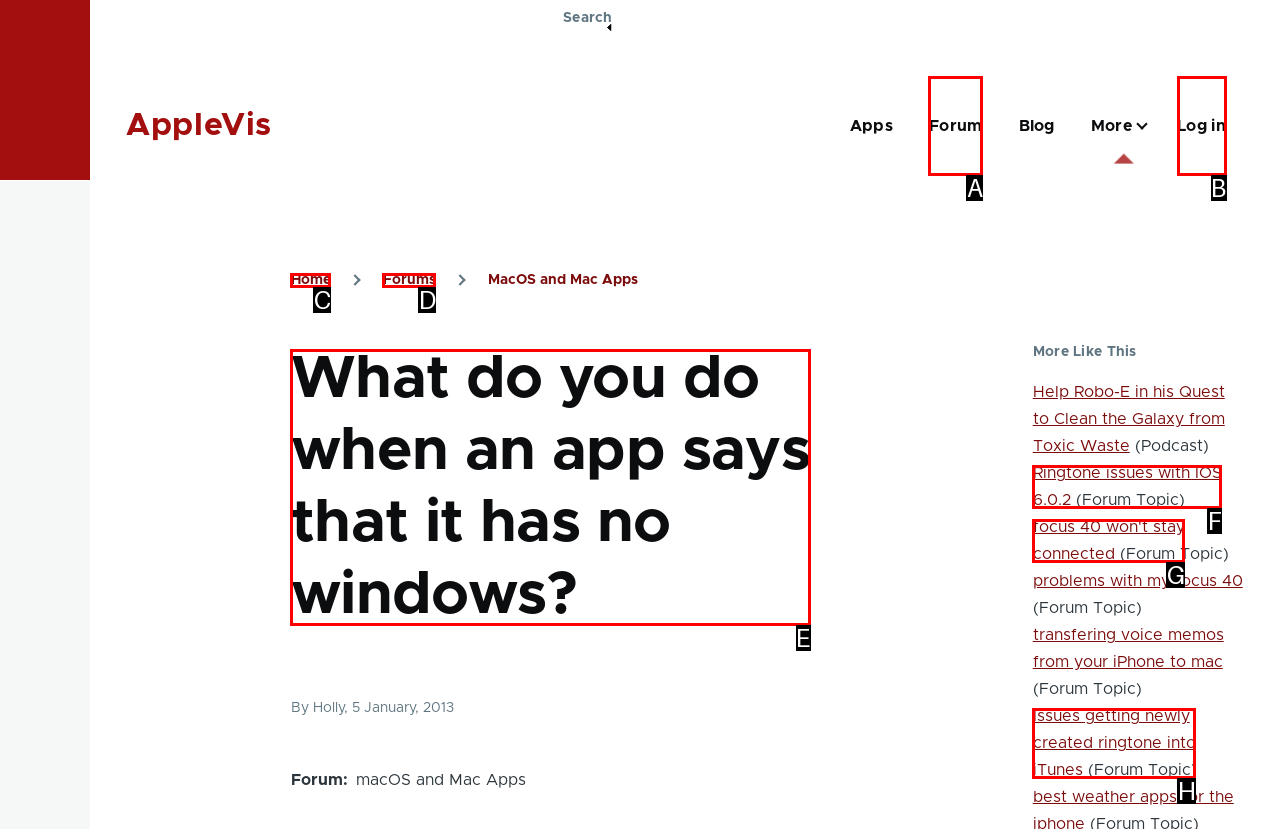What is the letter of the UI element you should click to Read the forum topic 'What do you do when an app says that it has no windows?'? Provide the letter directly.

E